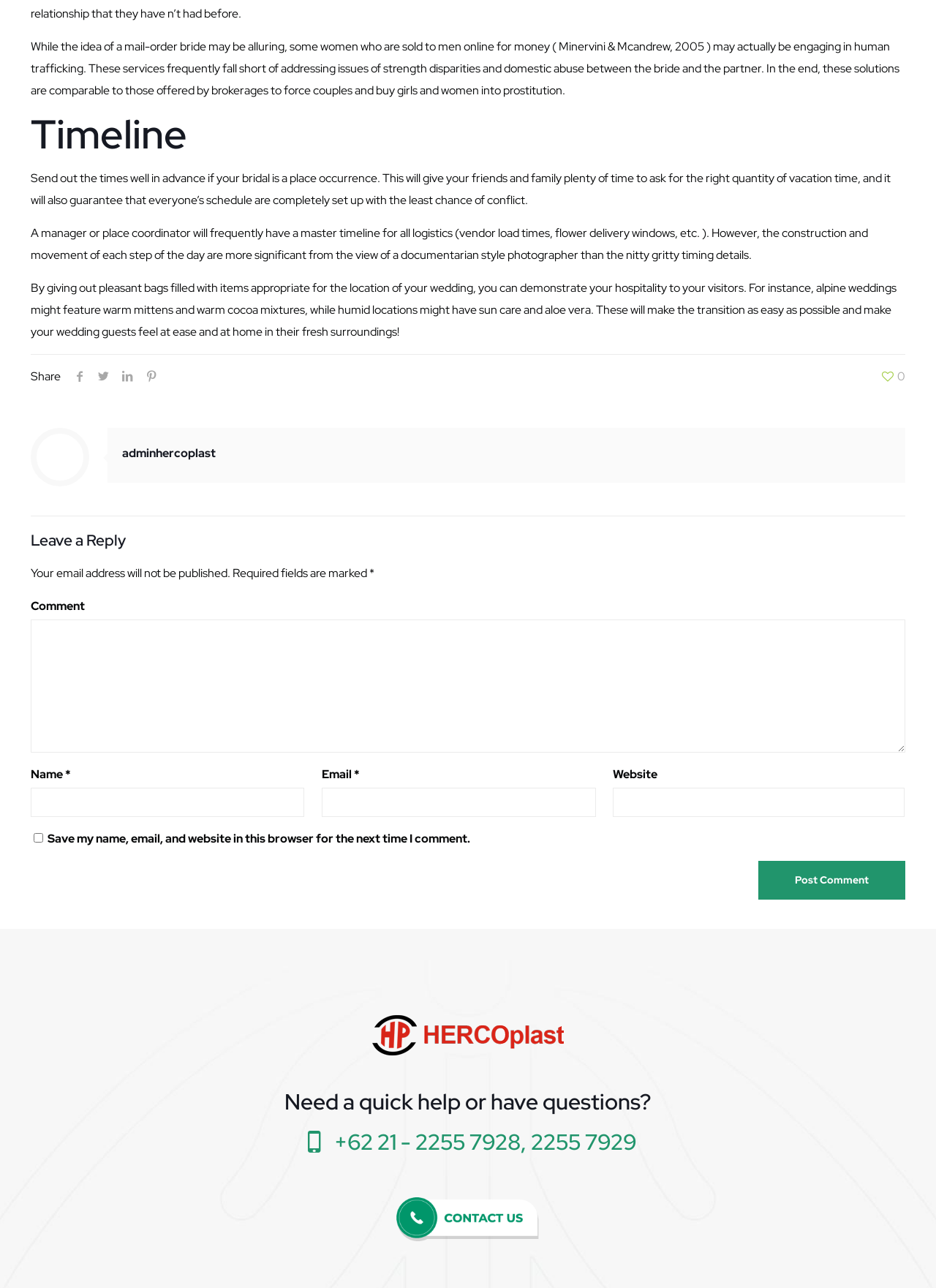Extract the bounding box coordinates for the described element: "parent_node: Name * name="author"". The coordinates should be represented as four float numbers between 0 and 1: [left, top, right, bottom].

[0.033, 0.612, 0.325, 0.634]